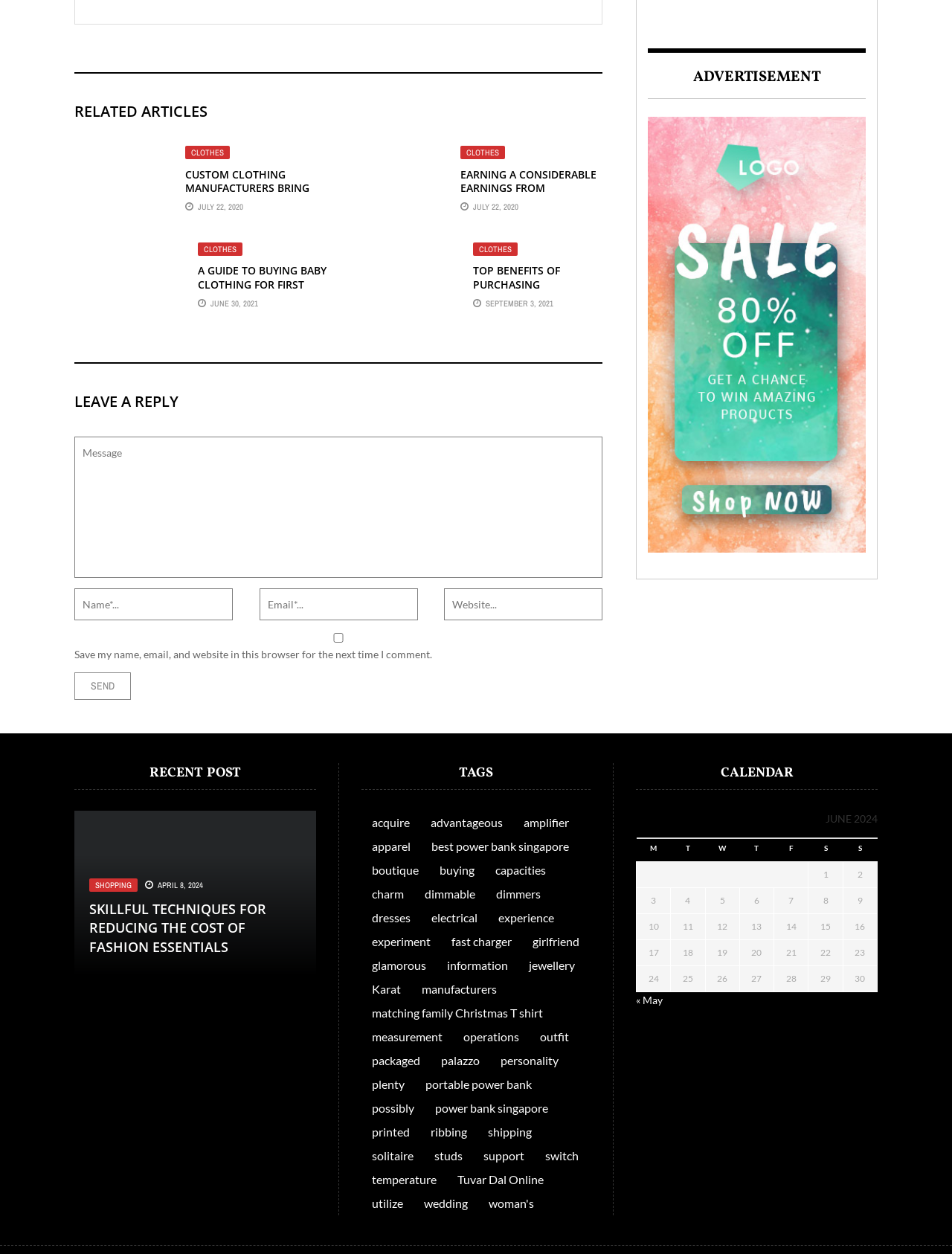Identify the bounding box coordinates for the element you need to click to achieve the following task: "Click on the 'RELATED ARTICLES' heading". The coordinates must be four float values ranging from 0 to 1, formatted as [left, top, right, bottom].

[0.078, 0.08, 0.633, 0.098]